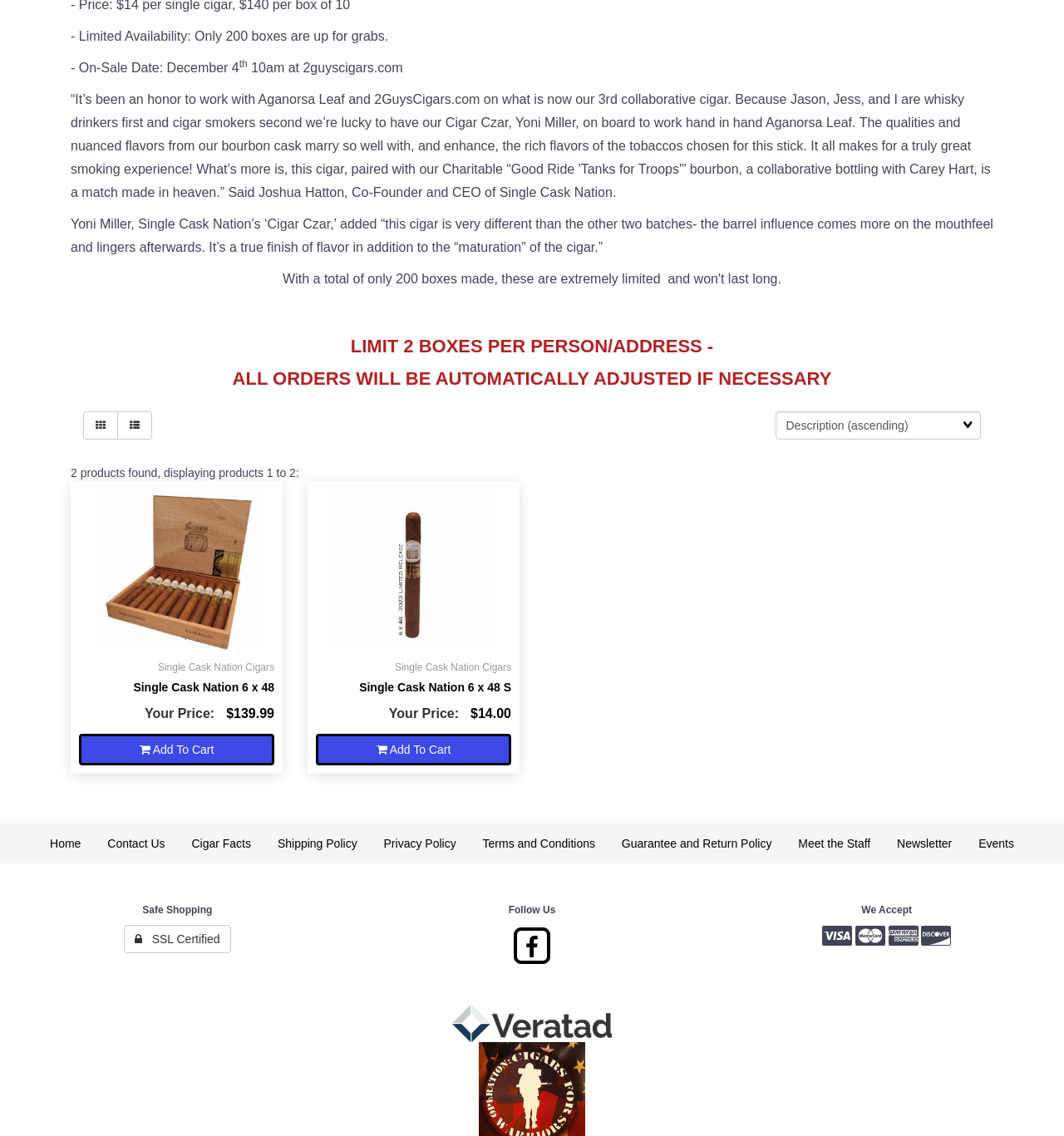Locate the bounding box coordinates of the item that should be clicked to fulfill the instruction: "Add to cart the 'Single Cask Nation 6 x 48' product".

[0.074, 0.646, 0.258, 0.674]